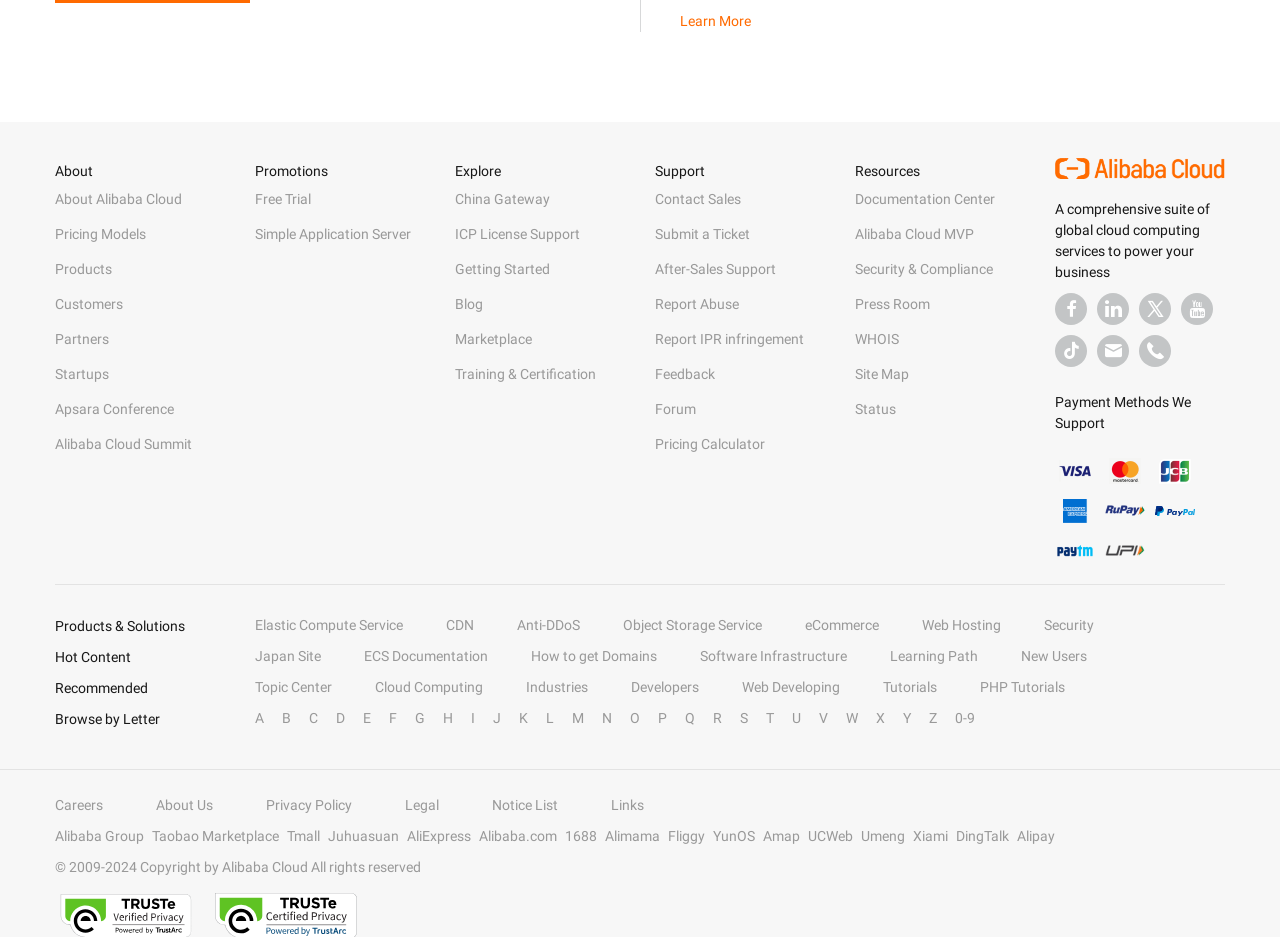Determine the coordinates of the bounding box for the clickable area needed to execute this instruction: "Click on 'What Causes Cockroaches In The Kitchen'".

None